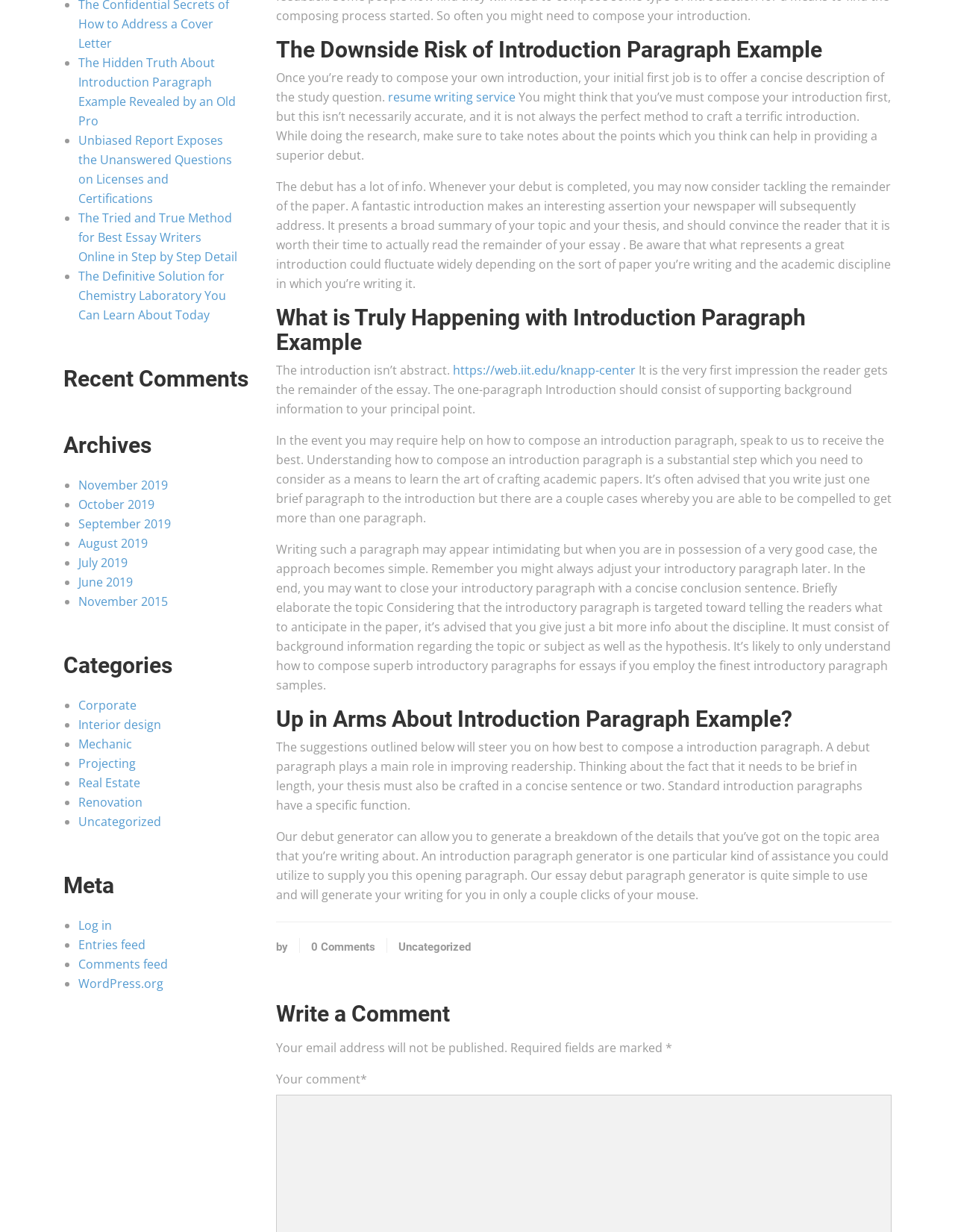Bounding box coordinates are specified in the format (top-left x, top-left y, bottom-right x, bottom-right y). All values are floating point numbers bounded between 0 and 1. Please provide the bounding box coordinate of the region this sentence describes: Interior design

[0.082, 0.581, 0.169, 0.594]